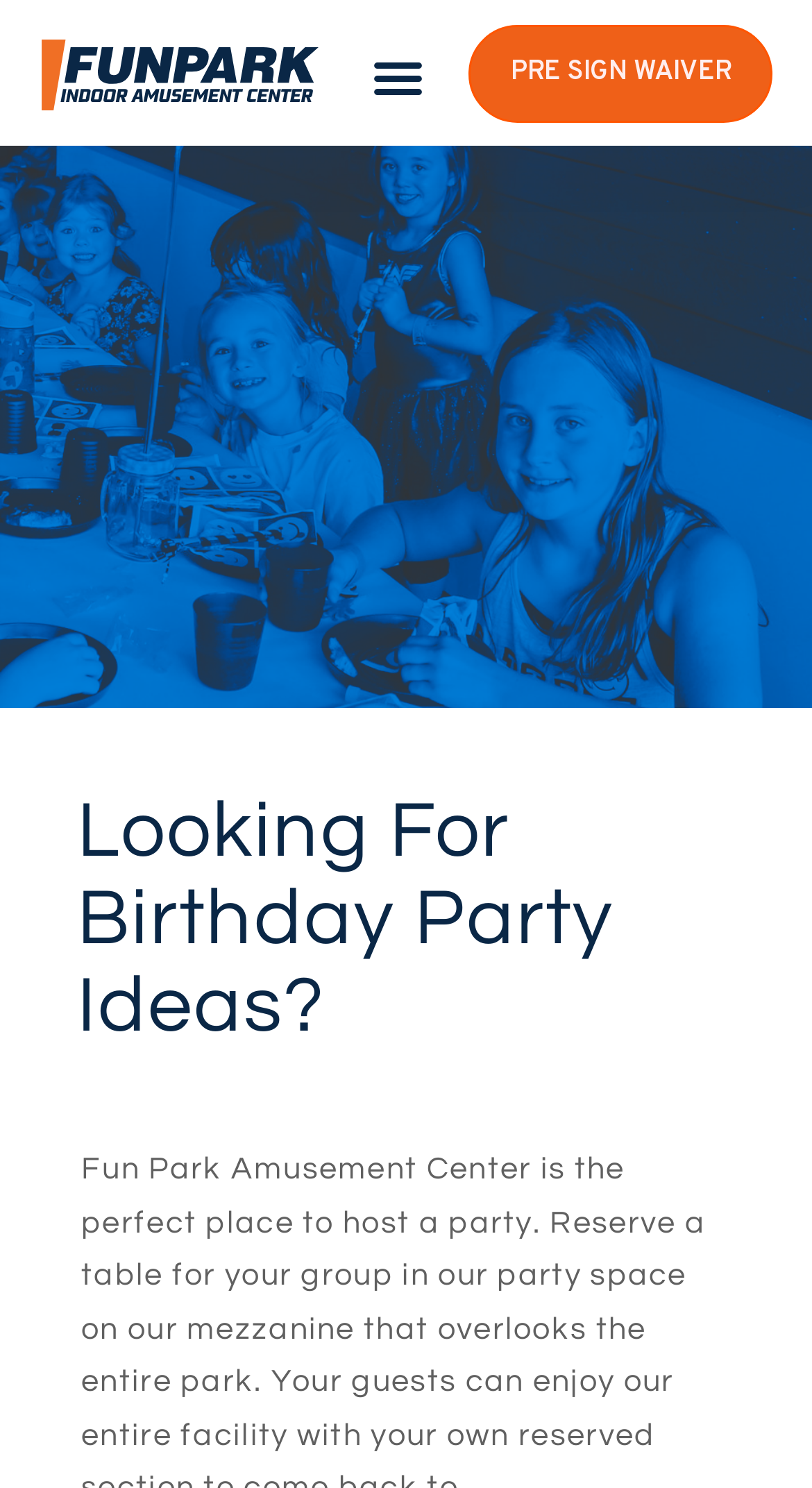Please determine the bounding box coordinates, formatted as (top-left x, top-left y, bottom-right x, bottom-right y), with all values as floating point numbers between 0 and 1. Identify the bounding box of the region described as: PRE SIGN WAIVER

[0.578, 0.016, 0.952, 0.082]